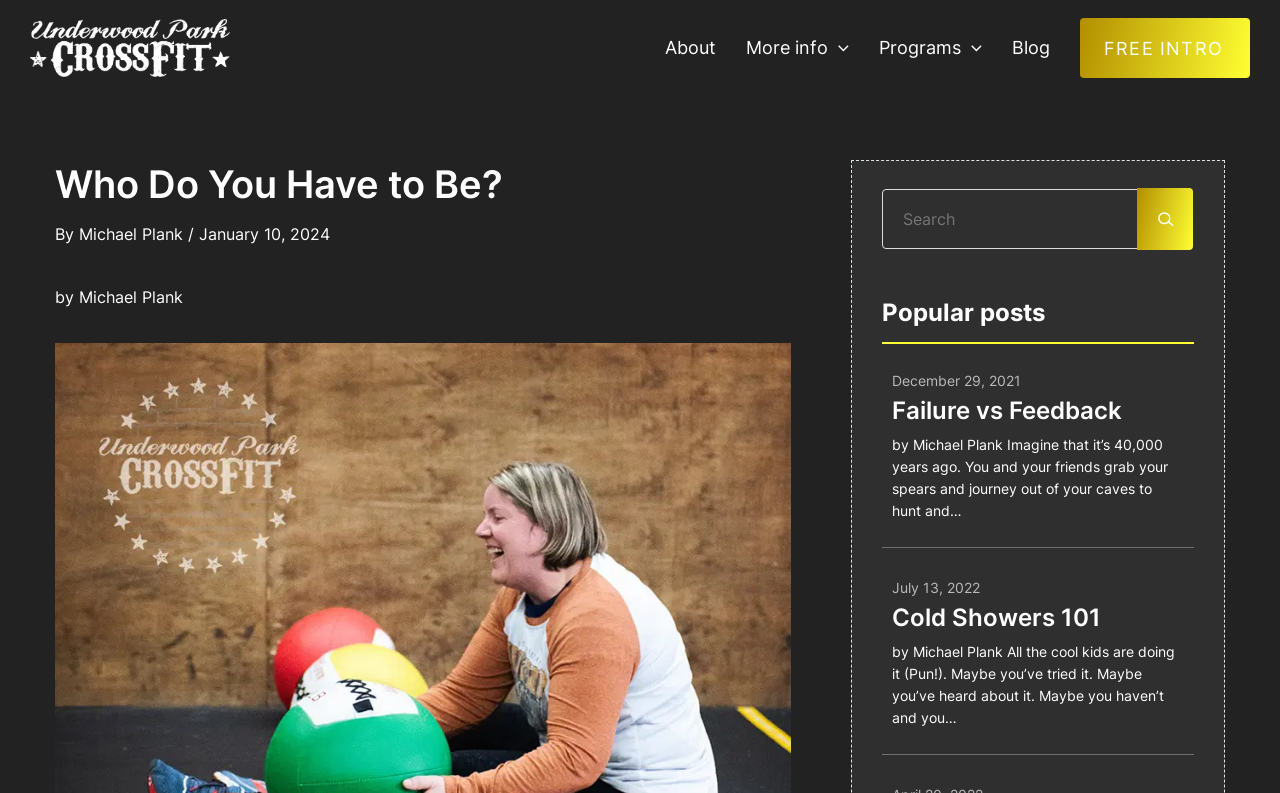Kindly respond to the following question with a single word or a brief phrase: 
Who is the author of the latest article?

Michael Plank